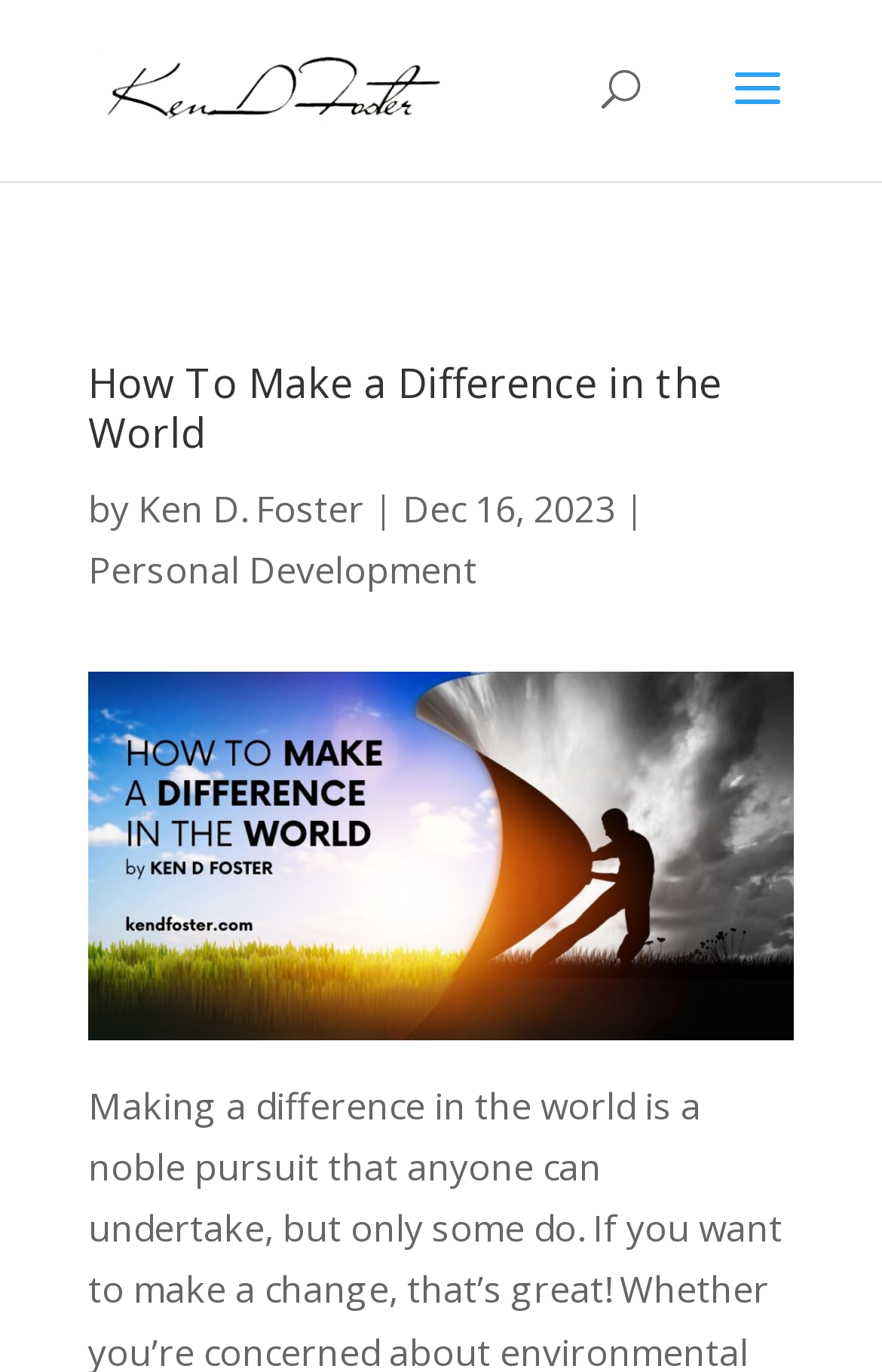Identify the headline of the webpage and generate its text content.

How To Make a Difference in the World